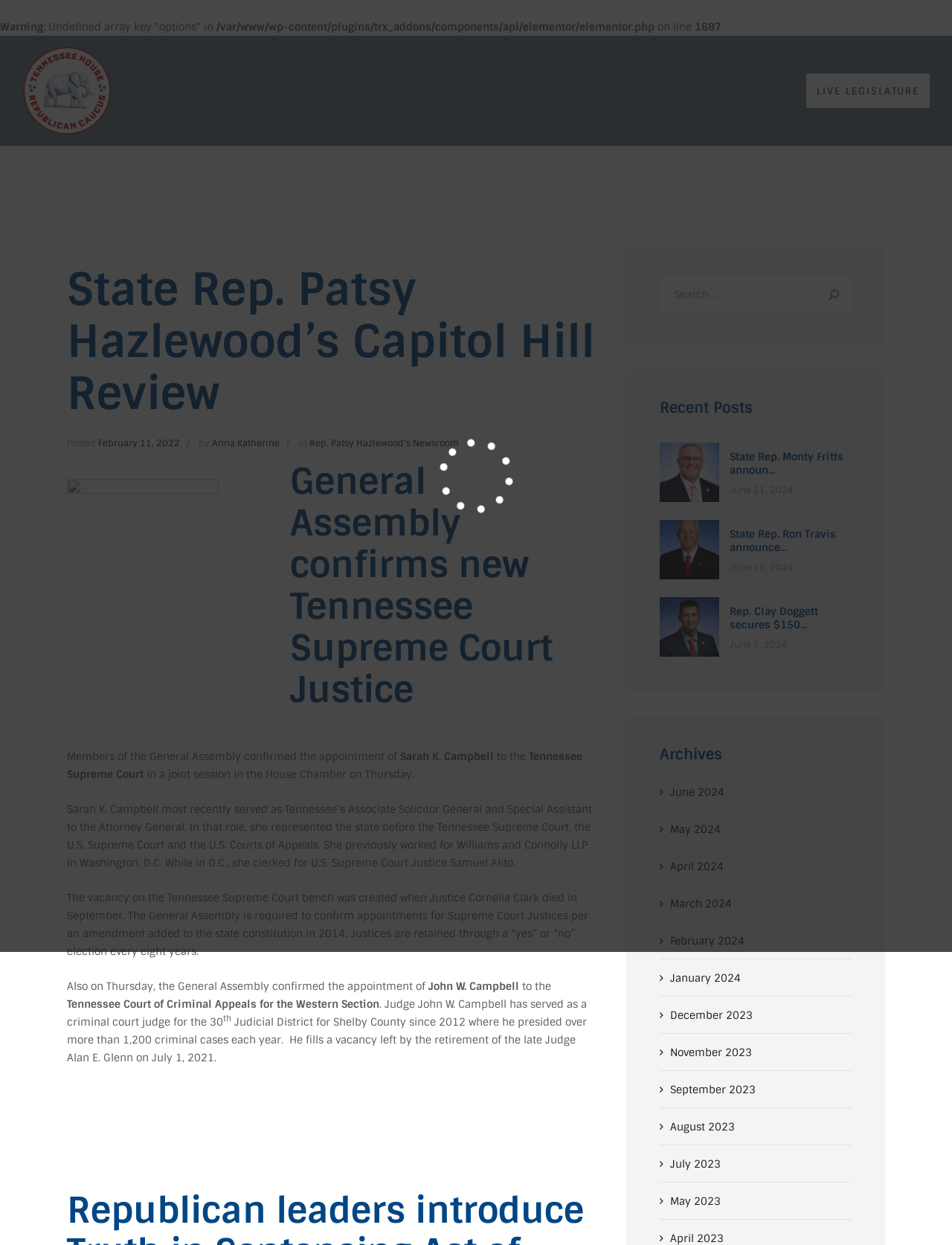What is the name of the Tennessee Supreme Court Justice confirmed by the General Assembly?
Use the information from the image to give a detailed answer to the question.

The answer can be found in the article section of the webpage, where it is stated that 'Members of the General Assembly confirmed the appointment of Sarah K. Campbell to the Tennessee Supreme Court in a joint session in the House Chamber on Thursday.'